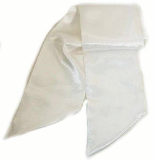What is the design of the scarf? Please answer the question using a single word or phrase based on the image.

Dipped design